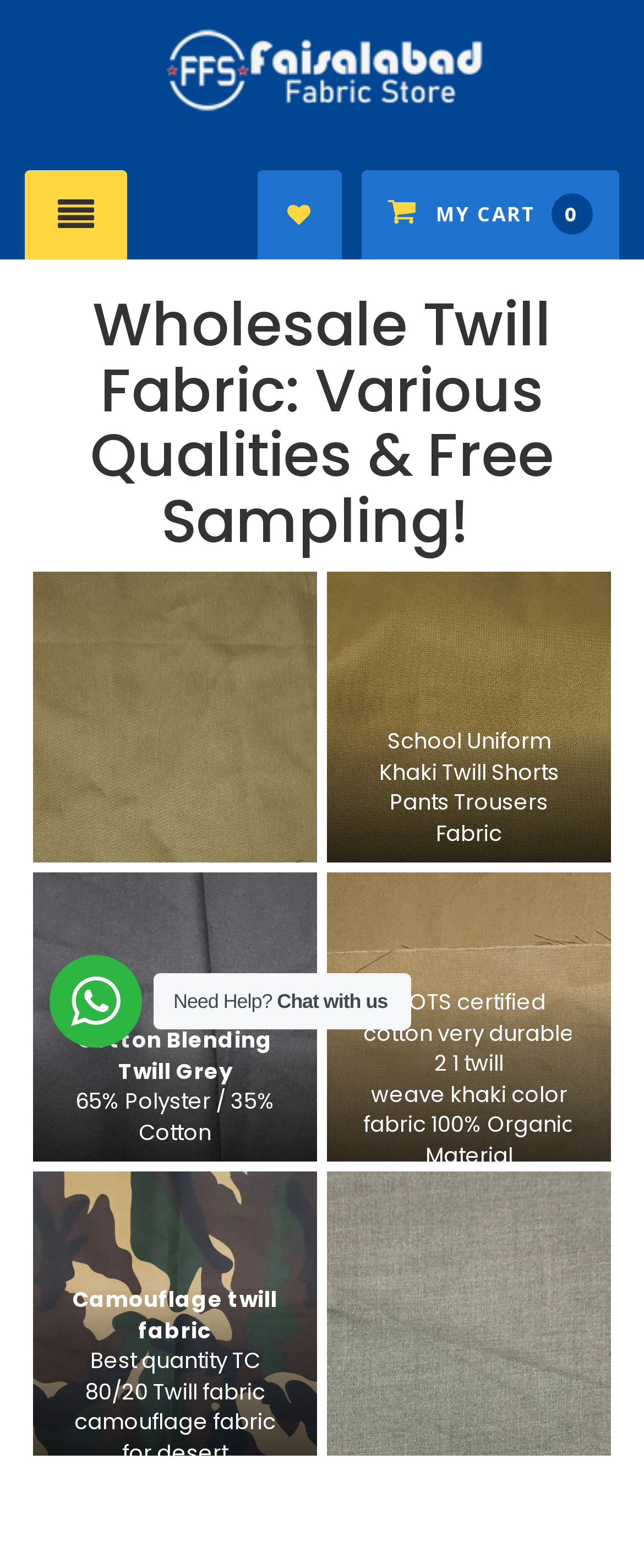Pinpoint the bounding box coordinates of the area that should be clicked to complete the following instruction: "Click on the Faisalabad Fabric Store link". The coordinates must be given as four float numbers between 0 and 1, i.e., [left, top, right, bottom].

[0.244, 0.038, 0.756, 0.056]